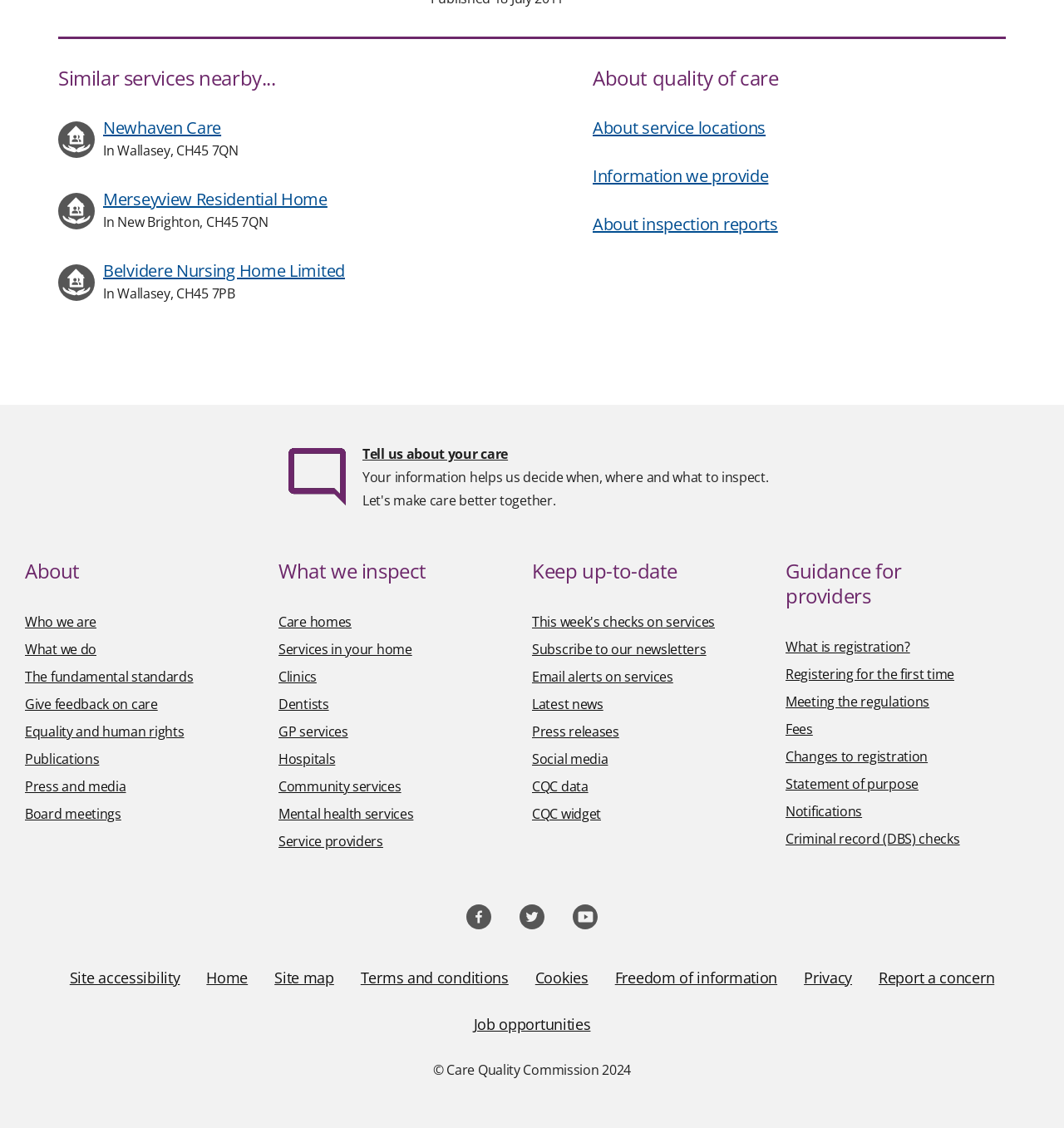Determine the bounding box for the UI element that matches this description: "Fees".

[0.738, 0.638, 0.764, 0.654]